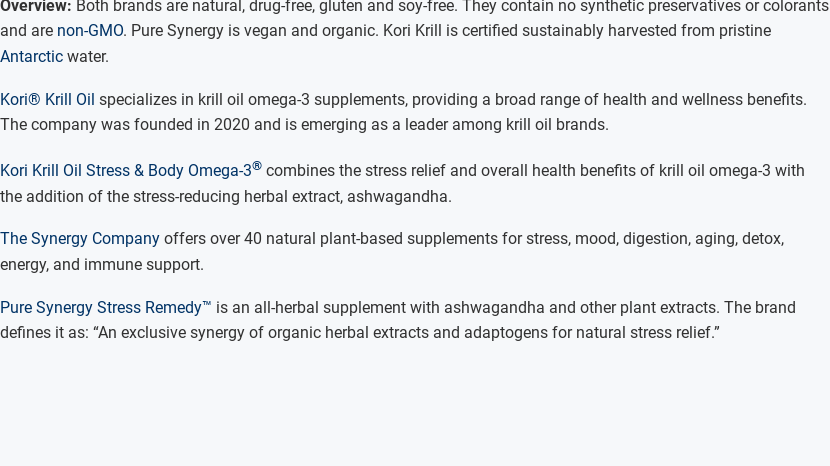What is the name of the product that combines krill oil with ashwagandha?
Give a one-word or short phrase answer based on the image.

Kori Krill Oil Stress & Body Omega-3